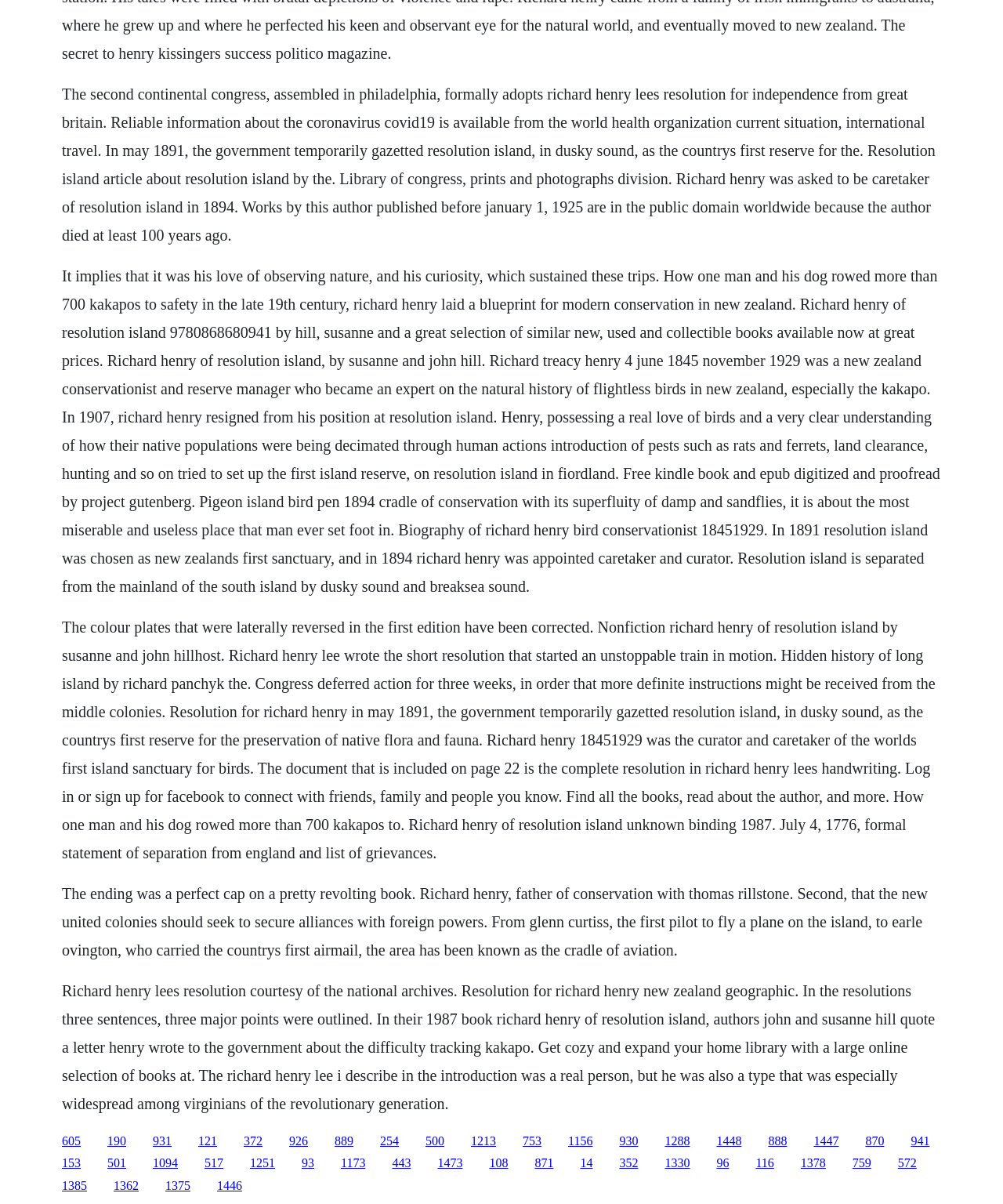What is the name of the sound that separates Resolution Island from the mainland of the South Island?
Answer the question using a single word or phrase, according to the image.

Dusky Sound